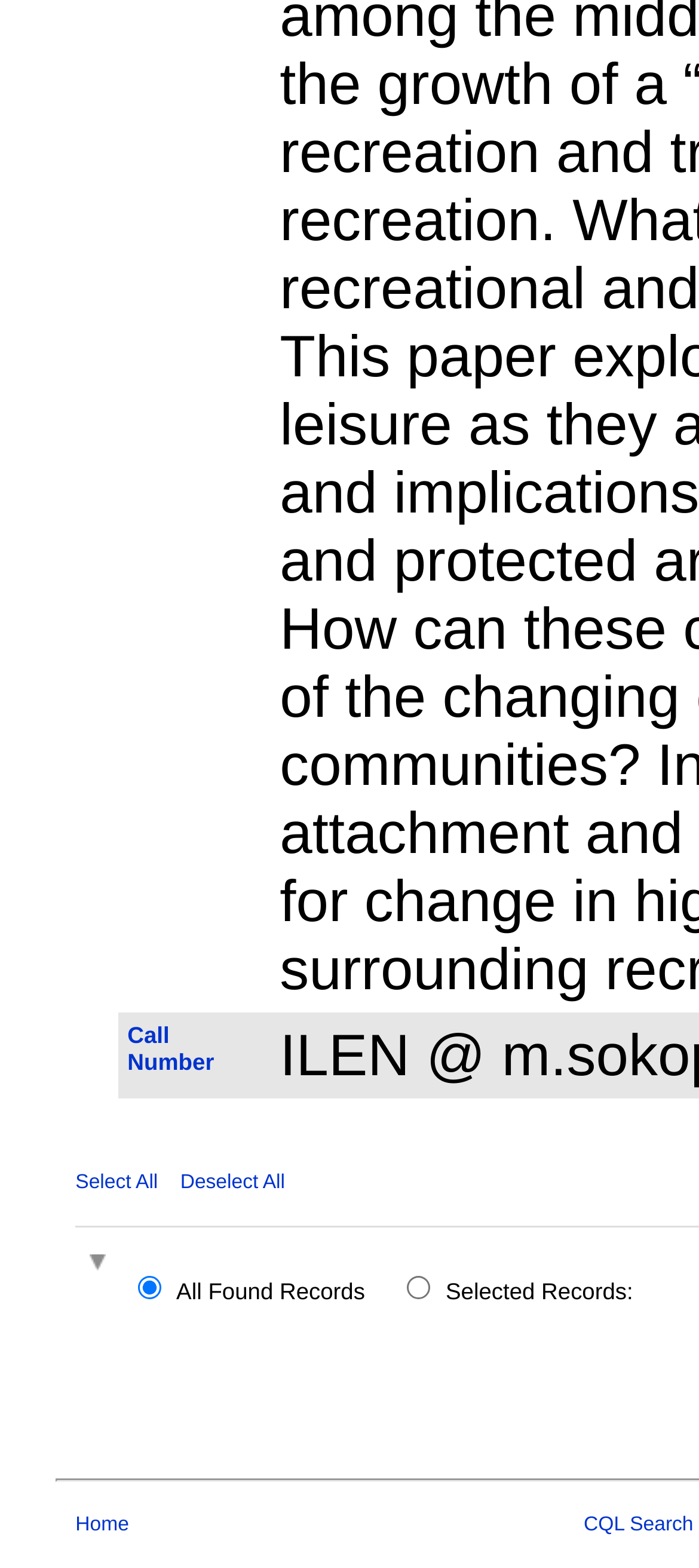Identify the bounding box coordinates for the element you need to click to achieve the following task: "Search using CQL". Provide the bounding box coordinates as four float numbers between 0 and 1, in the form [left, top, right, bottom].

[0.835, 0.966, 0.992, 0.979]